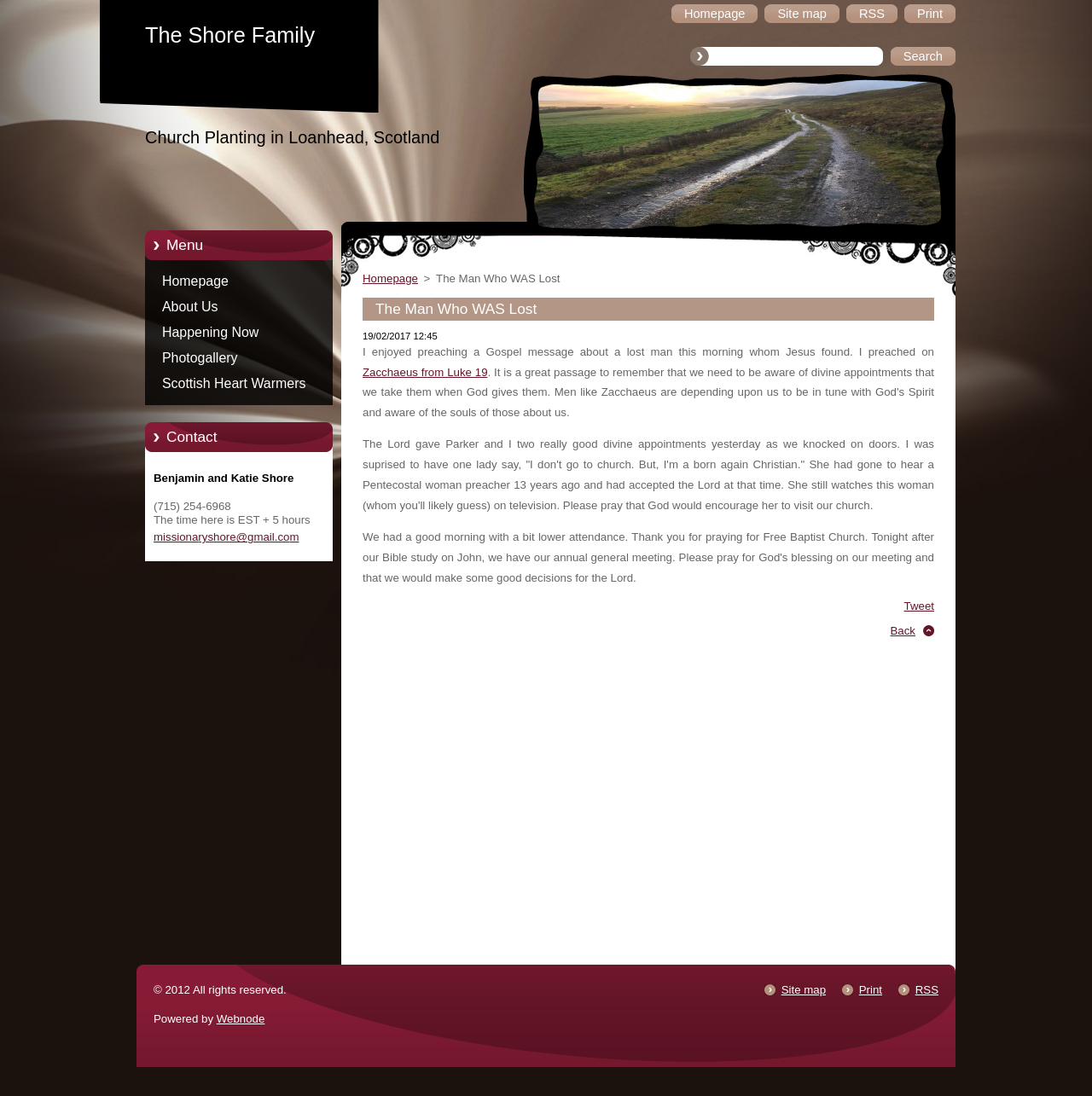Write a detailed summary of the webpage, including text, images, and layout.

The webpage is about the Shore Family, specifically Benjamin and Katie Shore, who are involved in church planting in Loanhead, Scotland. At the top of the page, there are five links: "Homepage", "Site map", "RSS", "Print", and a search bar with a "Search" button. Below this, there is a heading "Menu" with five links: "Homepage", "About Us", "Happening Now", "Photogallery", and "Scottish Heart Warmers".

On the left side of the page, there is a section with contact information, including the names Benjamin and Katie Shore, a phone number, and an email address. There is also a note about the time difference between the website's location and EST.

The main content of the page is a blog post titled "The Man Who WAS Lost", which is about a Gospel message preached by the author. The post includes a date and time, and the text describes the author's experience preaching and having divine appointments while knocking on doors. There is also a link to a Bible passage, "Zacchaeus from Luke 19".

On the right side of the page, there is an iframe, likely an advertisement or a social media widget, and a "Tweet" link. Below this, there is a "Back" link. At the bottom of the page, there are links to "Site map", "Print", and "RSS", as well as a copyright notice and a note about the website being powered by Webnode.